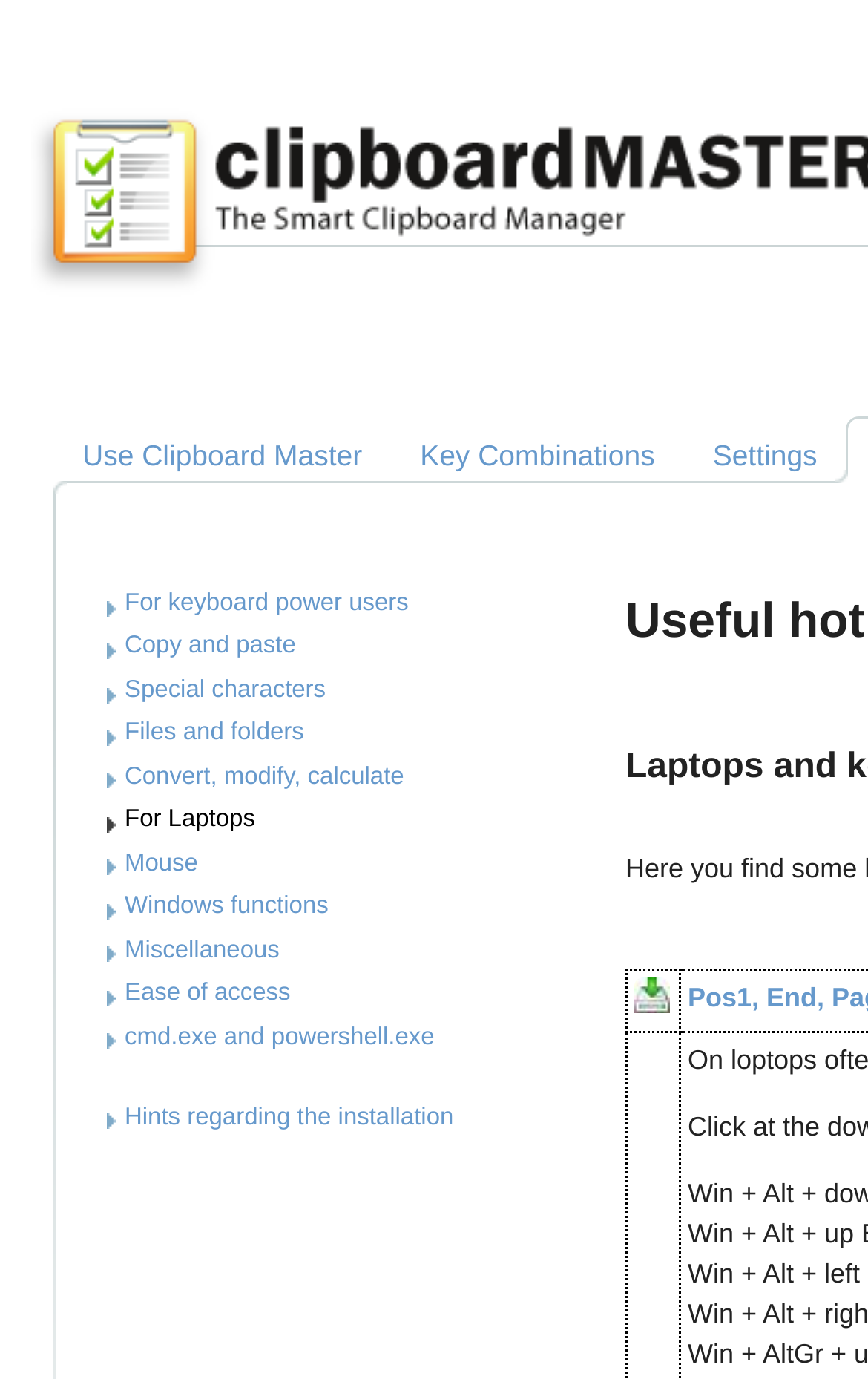What are the categories of features in Clipboard Master?
Give a detailed and exhaustive answer to the question.

By examining the links on the webpage, I can see that there are various categories of features in Clipboard Master, including links, keyboard power users, copy and paste, special characters, files and folders, and more.